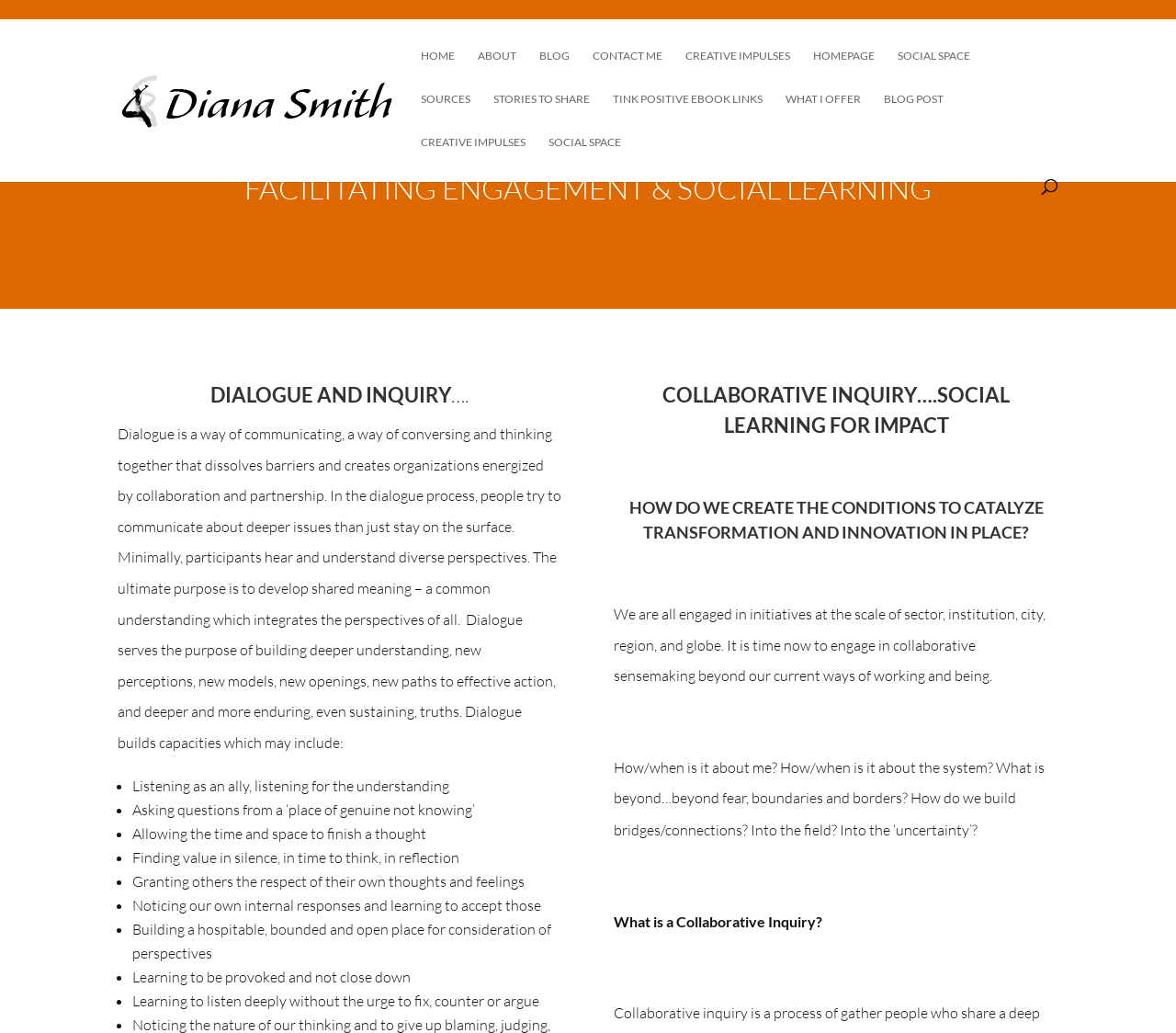Predict the bounding box of the UI element based on the description: "Blog Post". The coordinates should be four float numbers between 0 and 1, formatted as [left, top, right, bottom].

[0.752, 0.09, 0.802, 0.132]